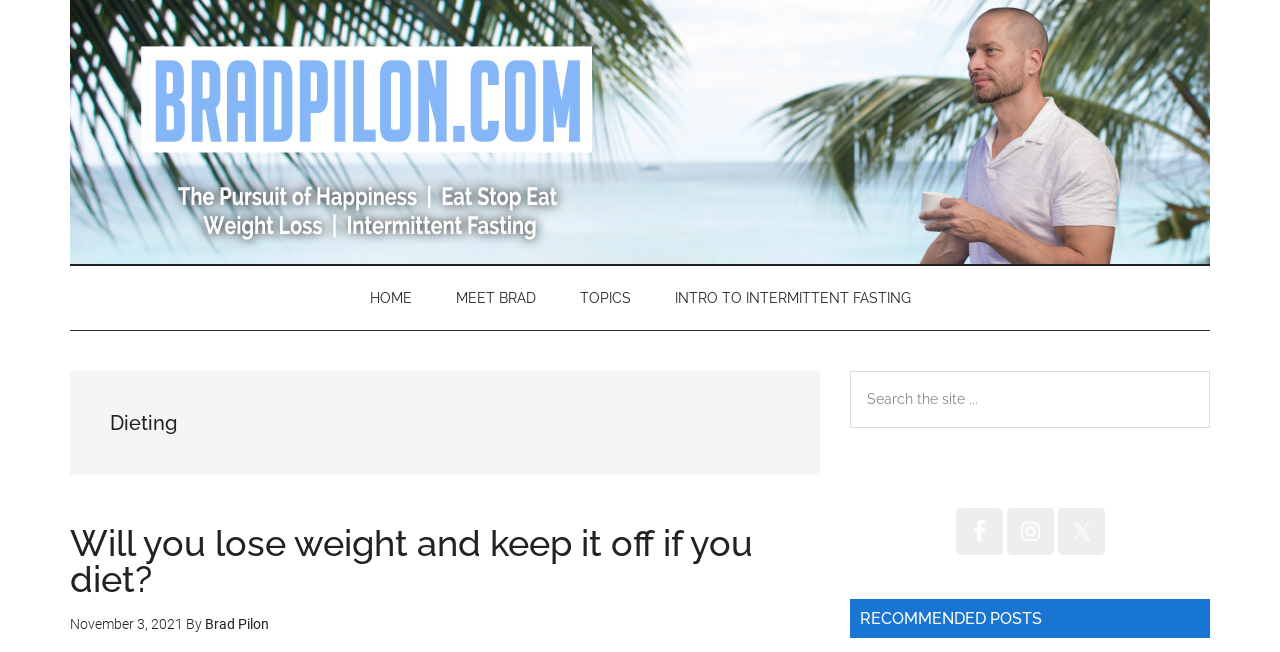Locate the bounding box coordinates of the element's region that should be clicked to carry out the following instruction: "Read the article 'Will you lose weight and keep it off if you diet?'". The coordinates need to be four float numbers between 0 and 1, i.e., [left, top, right, bottom].

[0.055, 0.801, 0.588, 0.92]